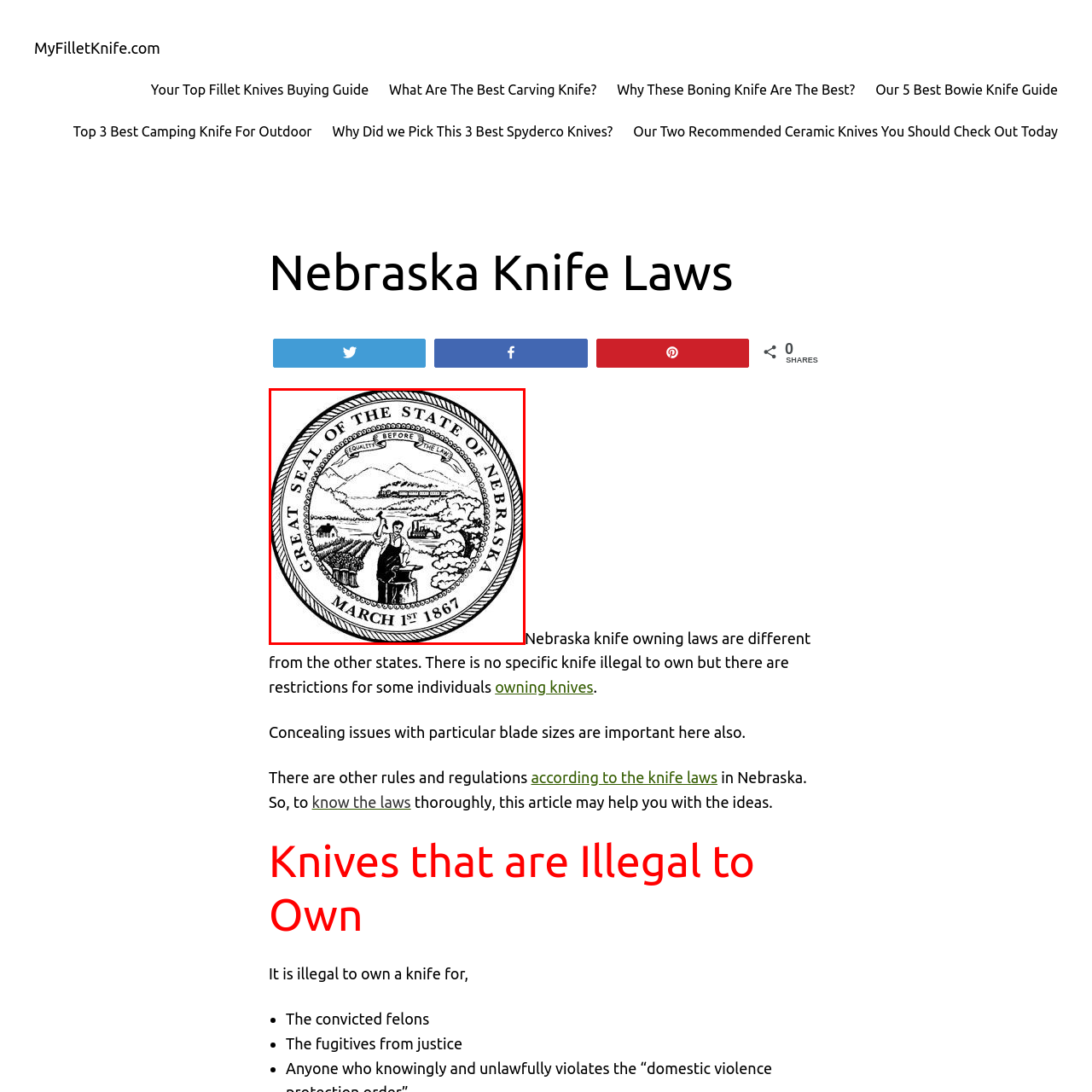What is the date of Nebraska's statehood?
View the image highlighted by the red bounding box and provide your answer in a single word or a brief phrase.

March 1st, 1867